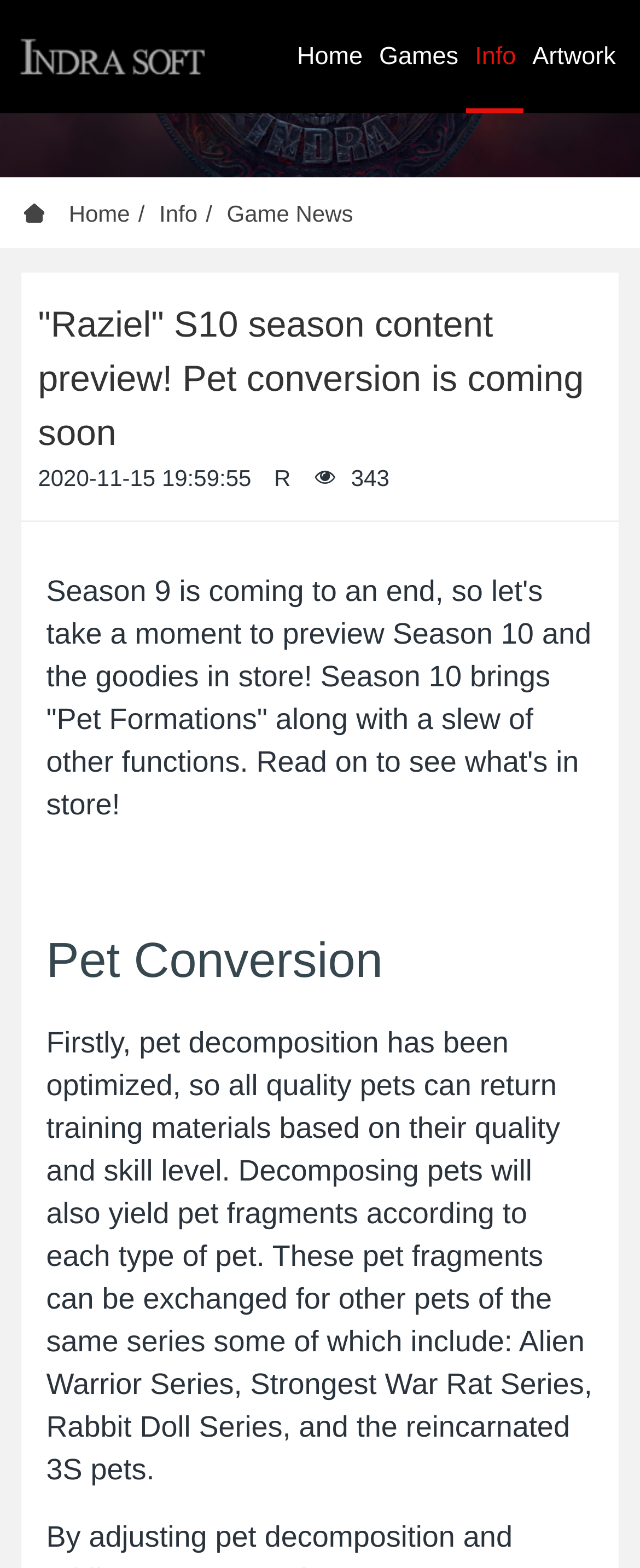Provide the bounding box coordinates for the specified HTML element described in this description: "title="Indrasoft"". The coordinates should be four float numbers ranging from 0 to 1, in the format [left, top, right, bottom].

[0.026, 0.014, 0.326, 0.058]